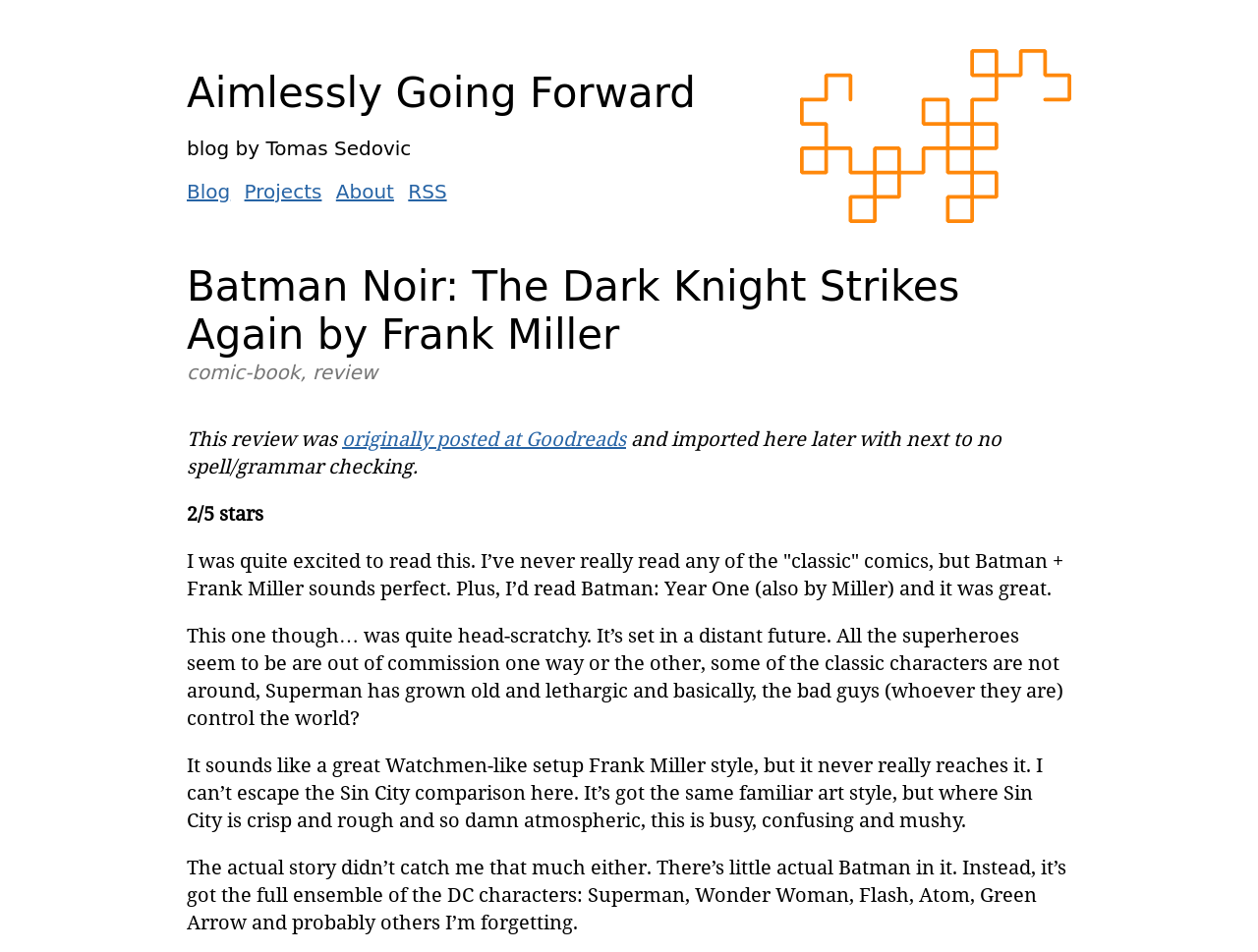Give a detailed overview of the webpage's appearance and contents.

This webpage is a blog post reviewing the comic book "Batman Noir: The Dark Knight Strikes Again" by Frank Miller. At the top, there is a heading "Aimlessly Going Forward" followed by a subheading "blog by Tomas Sedovic". Below this, there are four links: "Blog", "Projects", "About", and "RSS", aligned horizontally.

Further down, there is a header section with a heading "Batman Noir: The Dark Knight Strikes Again by Frank Miller" and a subheading "comic-book, review". Below this, there is a paragraph of text that starts with "This review was originally posted at Goodreads" and explains that it was imported to this blog with minimal editing.

The main content of the blog post is a review of the comic book, which is divided into several paragraphs. The reviewer gives the book 2 out of 5 stars and expresses their disappointment with the story, comparing it unfavorably to Frank Miller's other work, "Batman: Year One". They describe the plot as confusing and the artwork as busy and mushy, unlike the crisp and atmospheric style of "Sin City". The reviewer also notes that the story features a large ensemble of DC characters, including Superman, Wonder Woman, and others, but lacks a strong Batman presence.